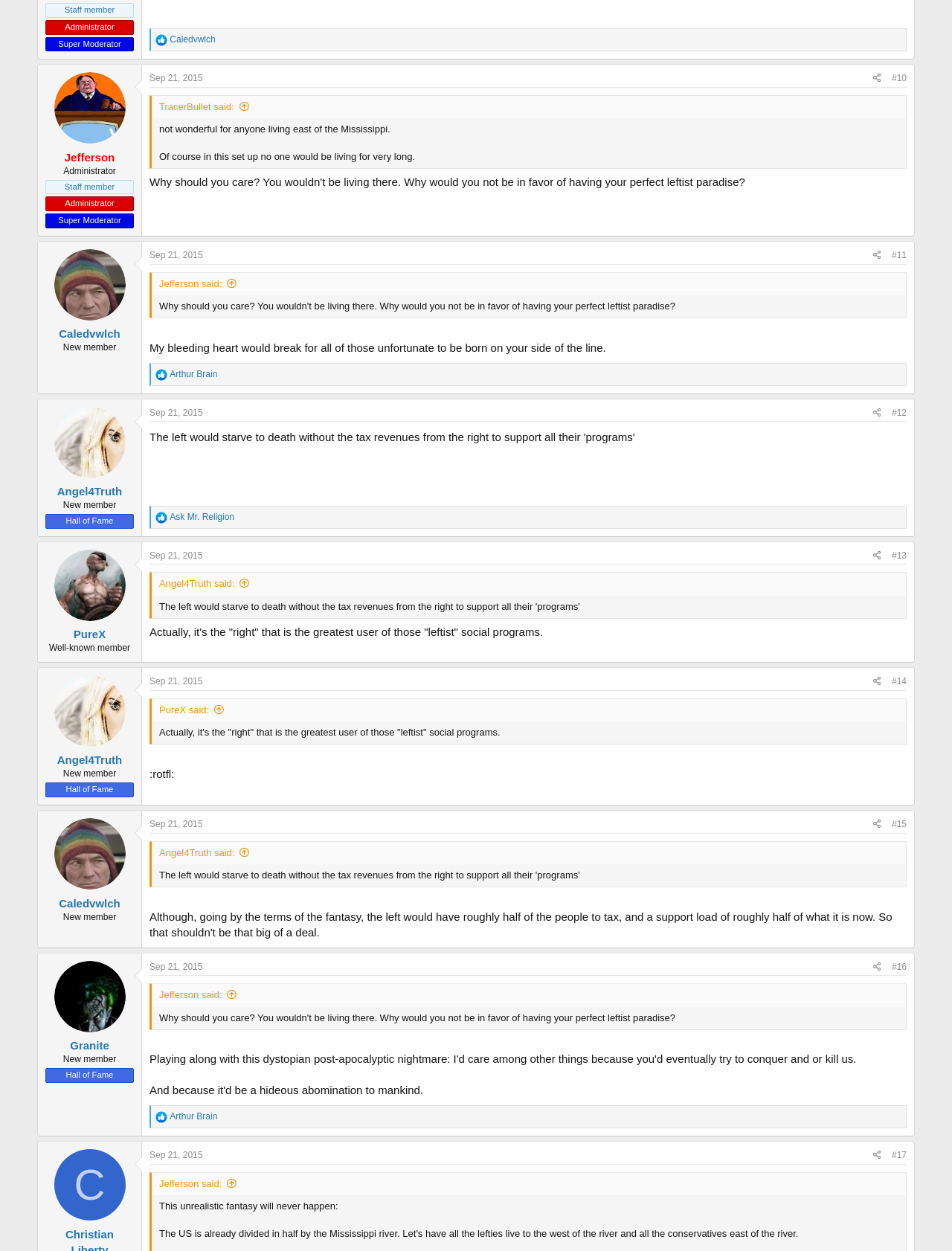Provide your answer in a single word or phrase: 
What is the username of the person who said 'not wonderful for anyone living east of the Mississippi.'?

TracerBullet